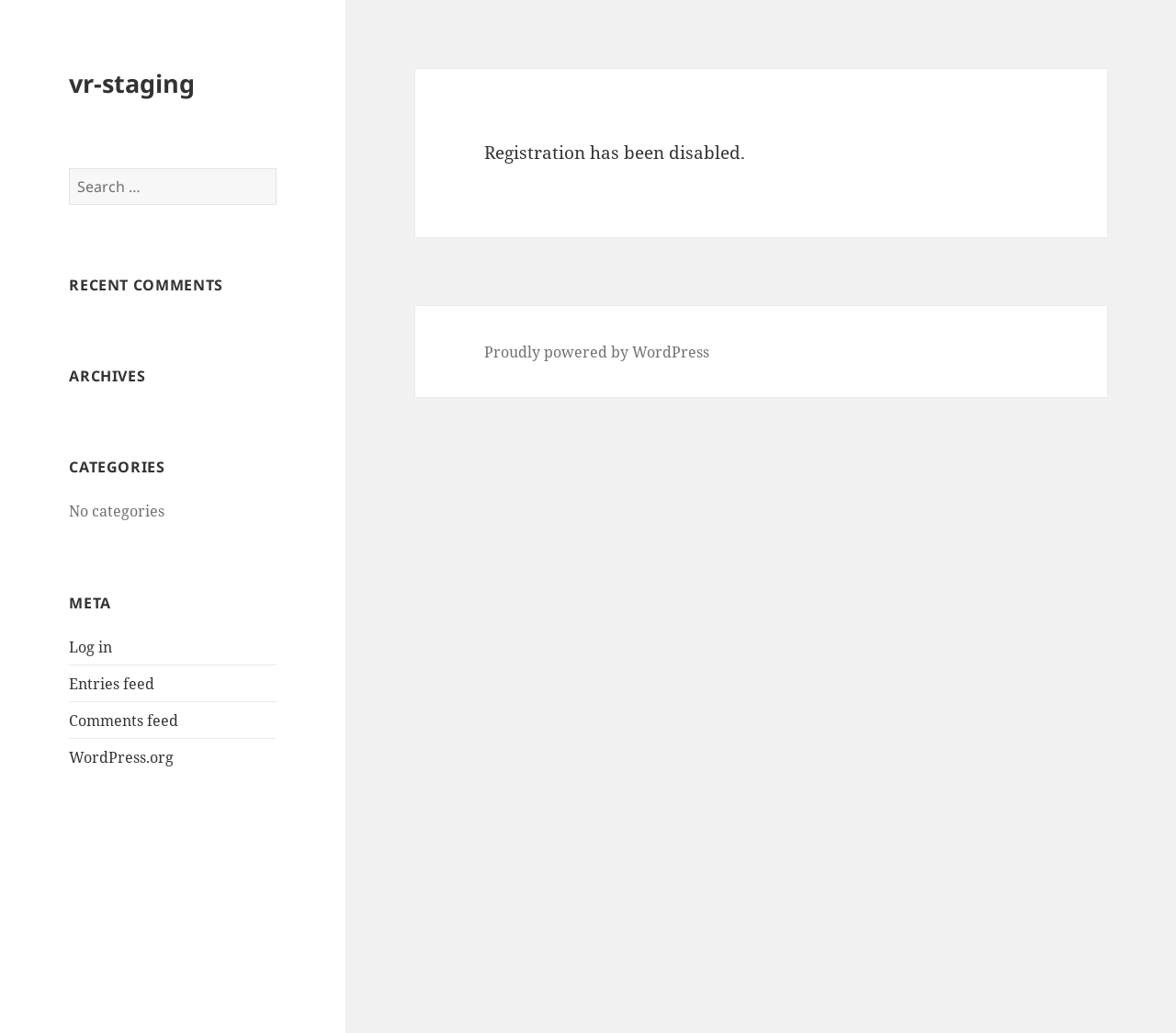Use a single word or phrase to respond to the question:
What is the text above the search box?

Search for: